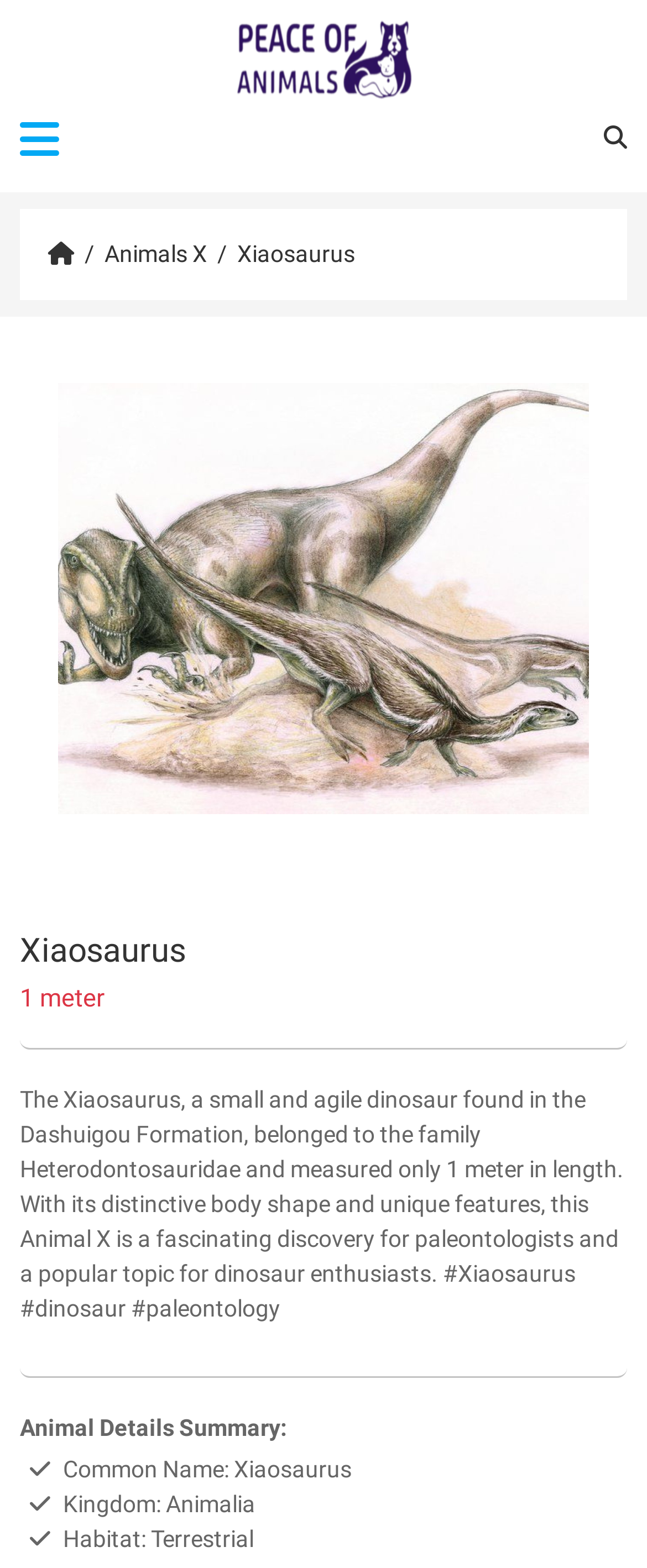What is the habitat of the Xiaosaurus?
Use the information from the screenshot to give a comprehensive response to the question.

I found the answer by looking at the 'Animal Details Summary' section, which lists the habitat of the Xiaosaurus as Terrestrial.